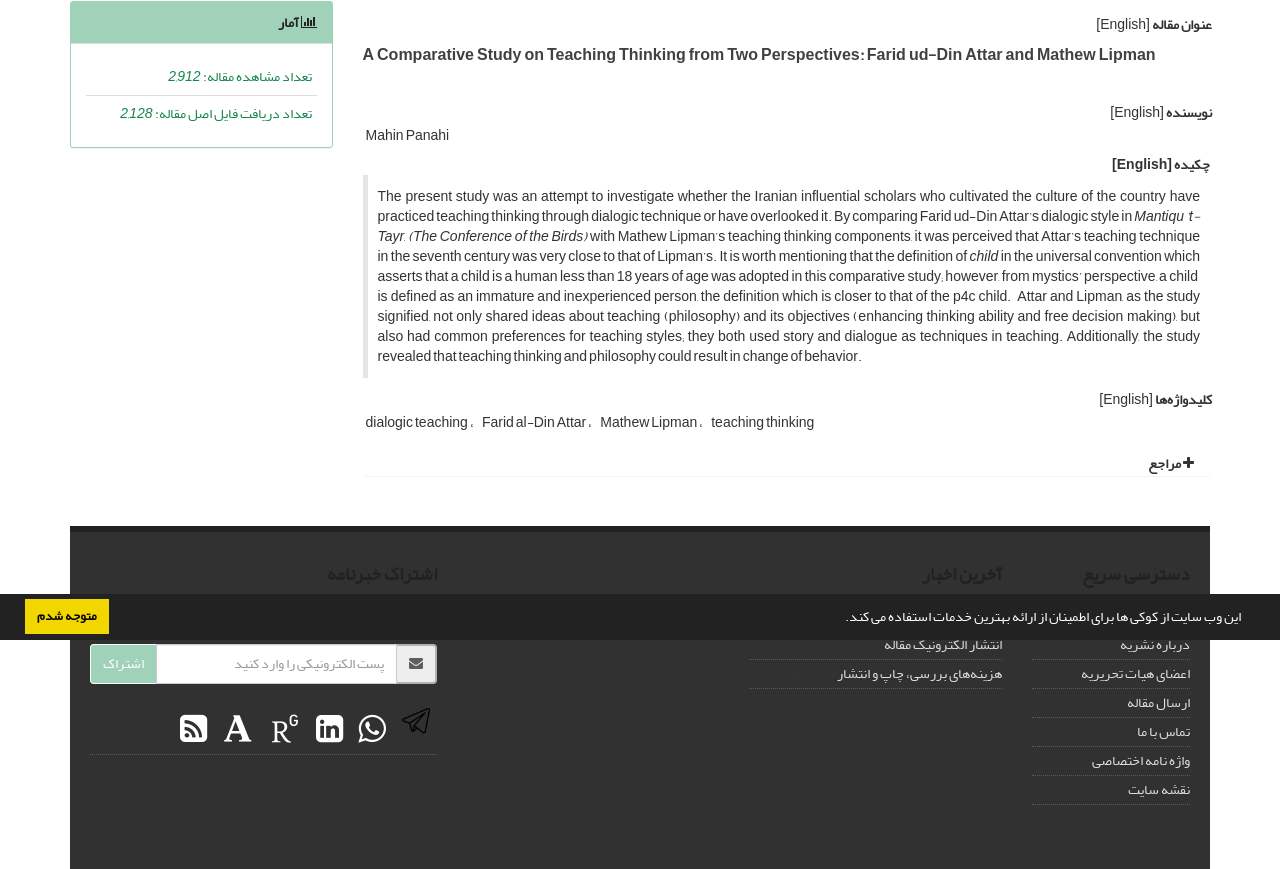Based on the element description "search for something", predict the bounding box coordinates of the UI element.

None